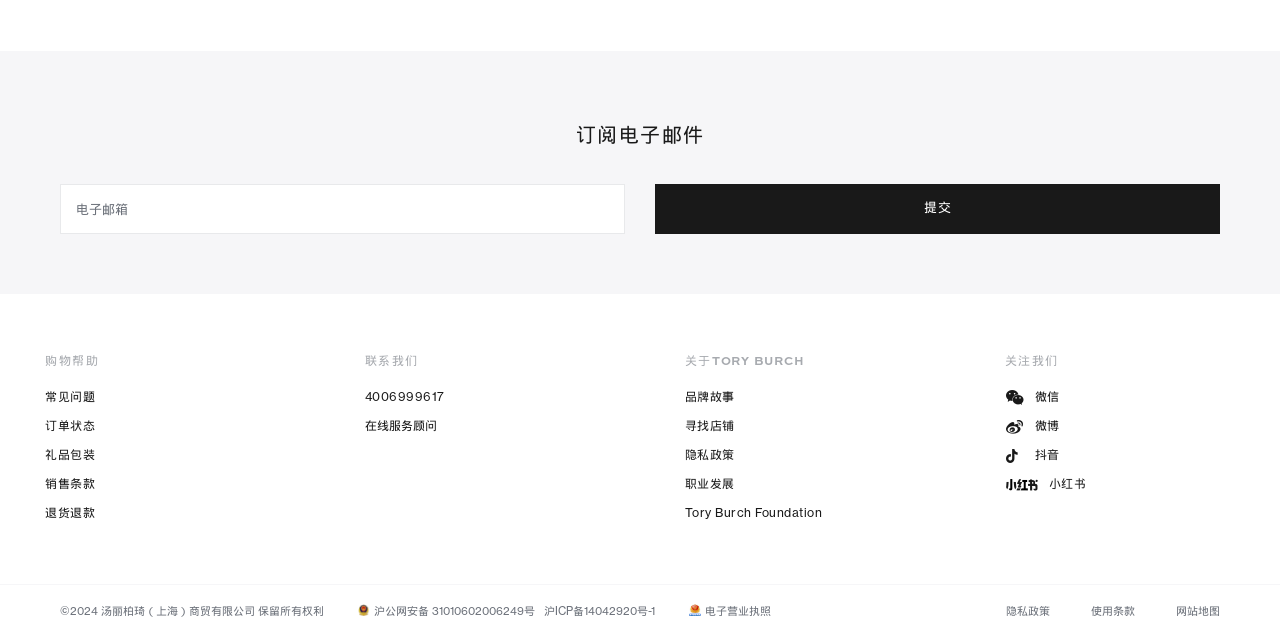Specify the bounding box coordinates of the area to click in order to follow the given instruction: "contact us."

[0.285, 0.61, 0.348, 0.633]